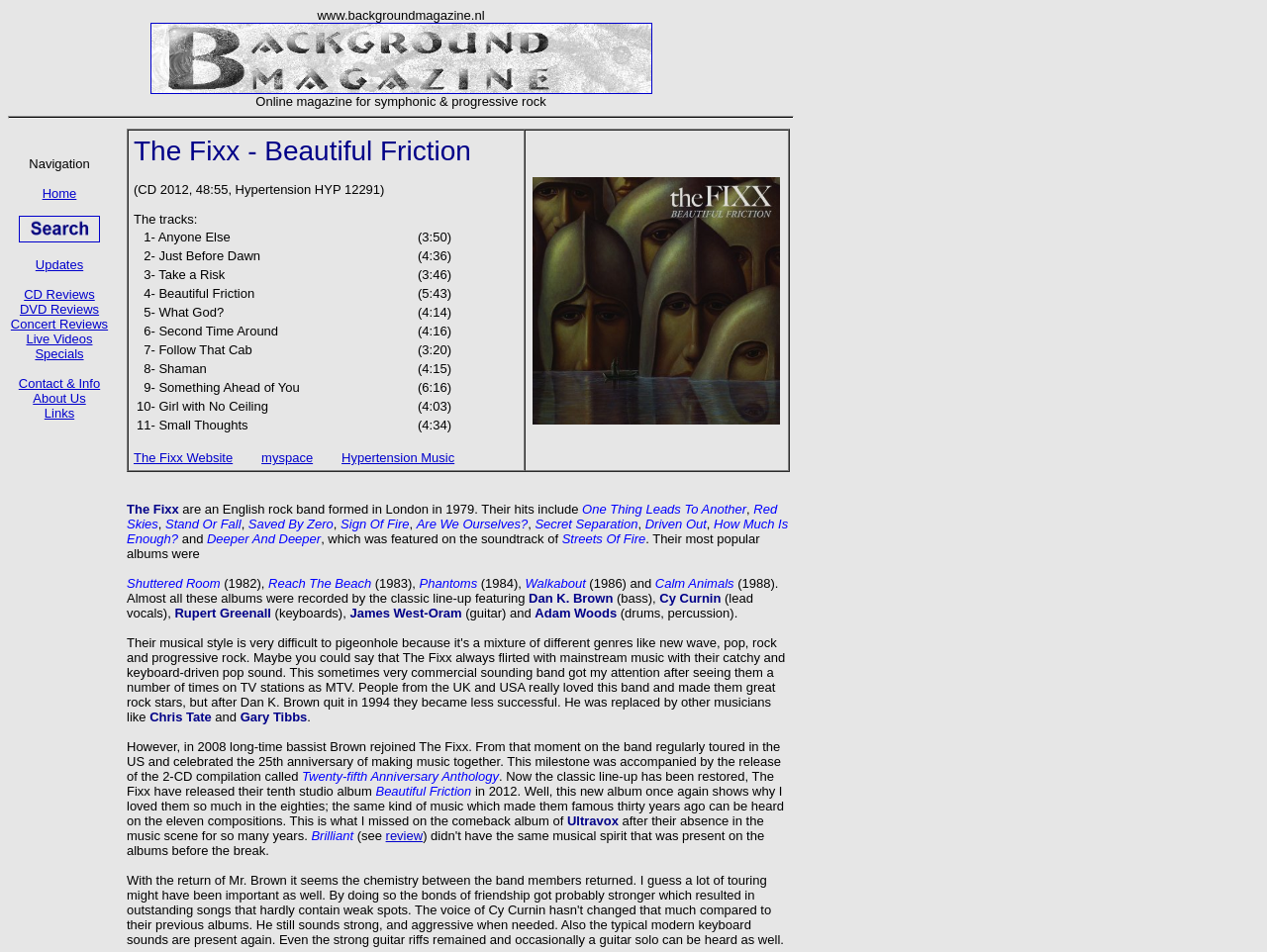What is the name of the website linked to the band?
Using the image as a reference, give an elaborate response to the question.

The name of the website linked to the band can be found in the link element in the table with the tracks listed. The link text is 'The Fixx Website', indicating that it is the official website of the band.